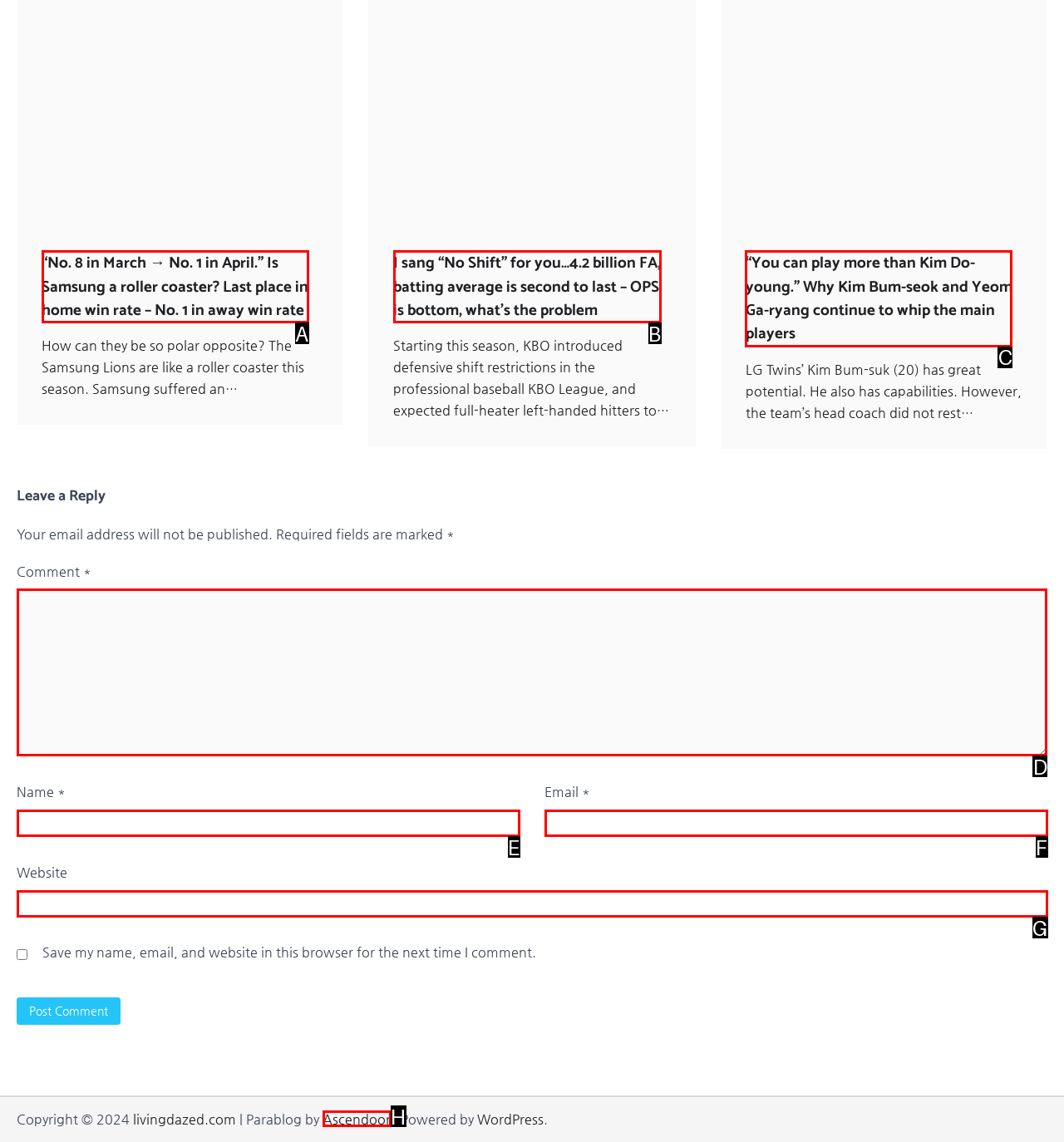Provide the letter of the HTML element that you need to click on to perform the task: Enter your comment in the text box.
Answer with the letter corresponding to the correct option.

D